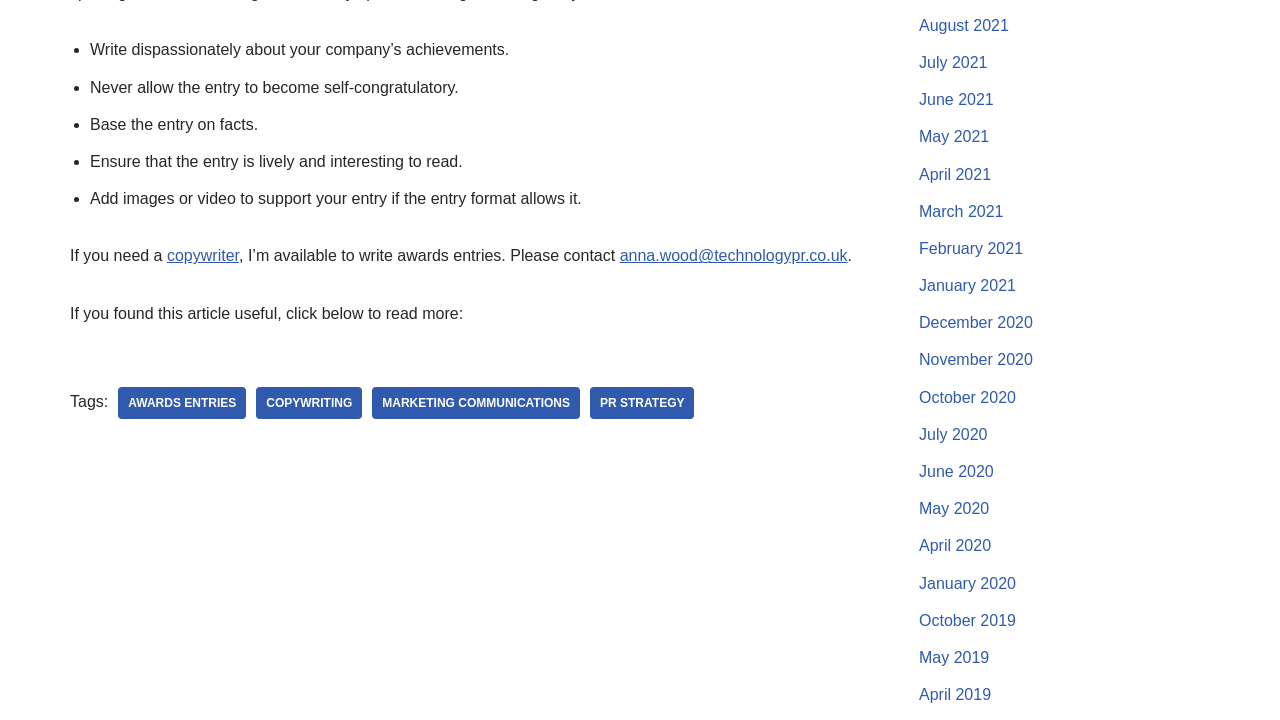What is the first tip for writing awards entries?
Please give a detailed and thorough answer to the question, covering all relevant points.

The first tip for writing awards entries is 'Write dispassionately about your company’s achievements.' which is mentioned in the first bullet point on the webpage.